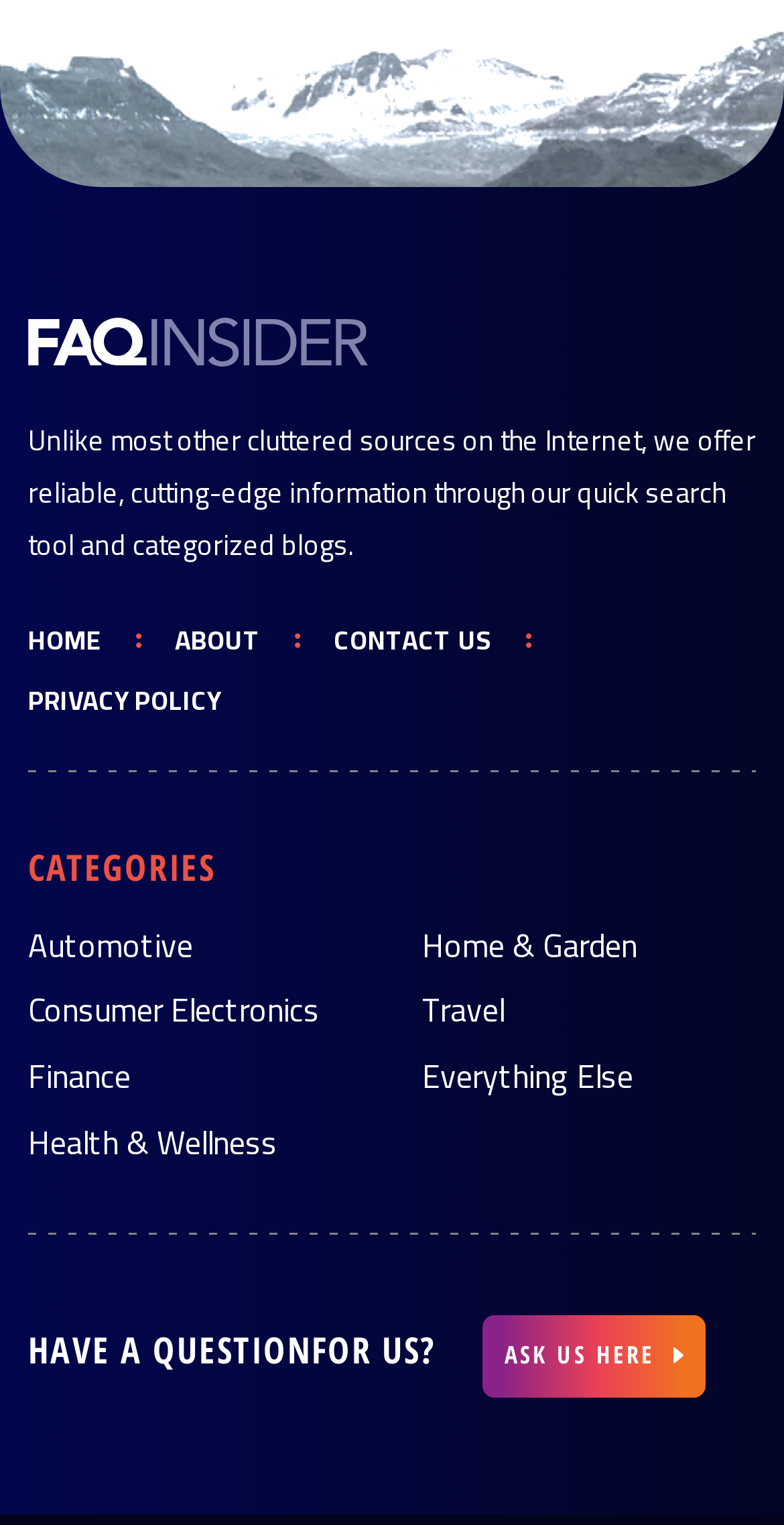Identify the bounding box coordinates for the element that needs to be clicked to fulfill this instruction: "view the ABOUT page". Provide the coordinates in the format of four float numbers between 0 and 1: [left, top, right, bottom].

[0.223, 0.404, 0.333, 0.436]